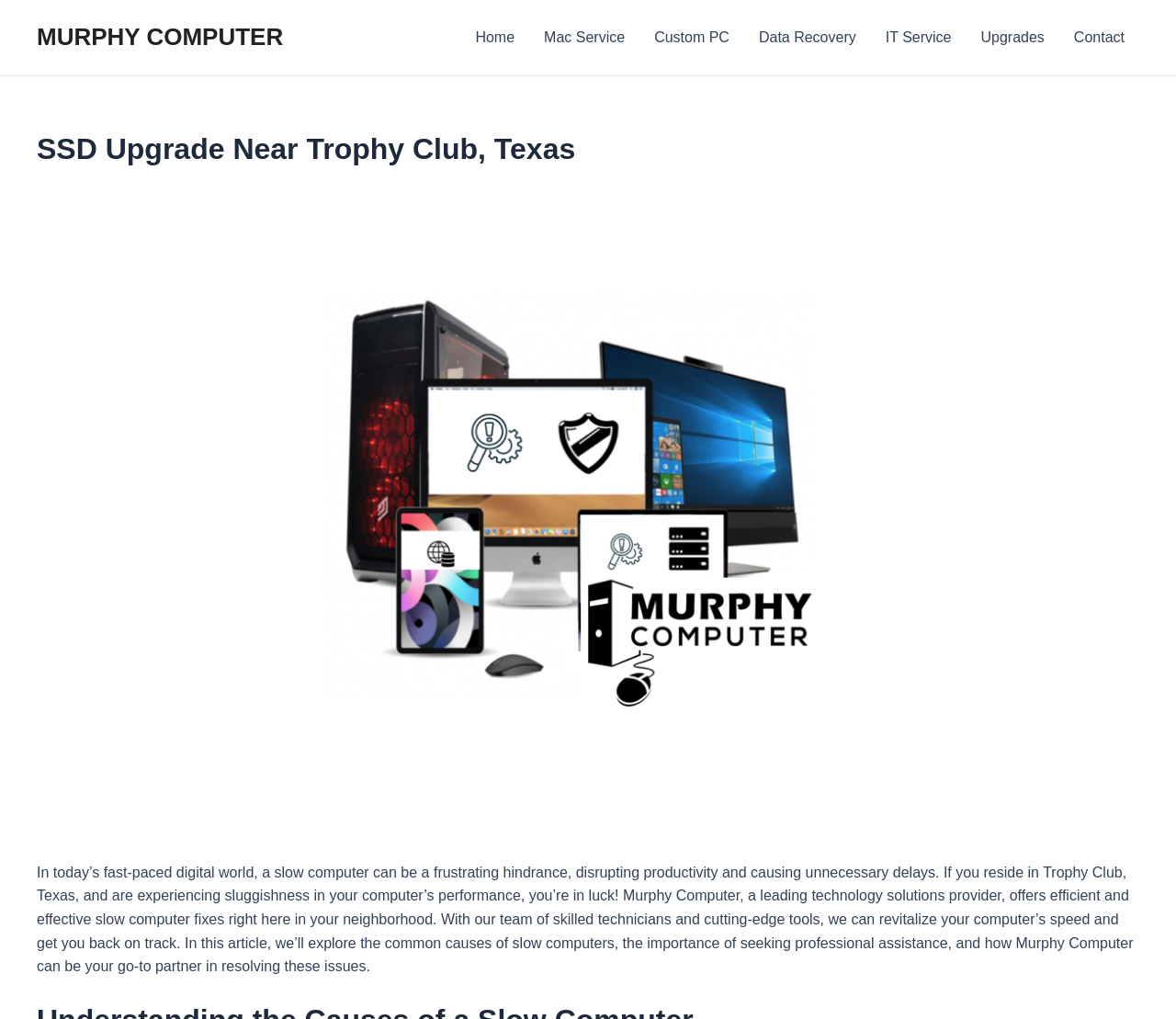Identify the bounding box coordinates for the element that needs to be clicked to fulfill this instruction: "Click on the Contact link". Provide the coordinates in the format of four float numbers between 0 and 1: [left, top, right, bottom].

[0.901, 0.0, 0.969, 0.074]